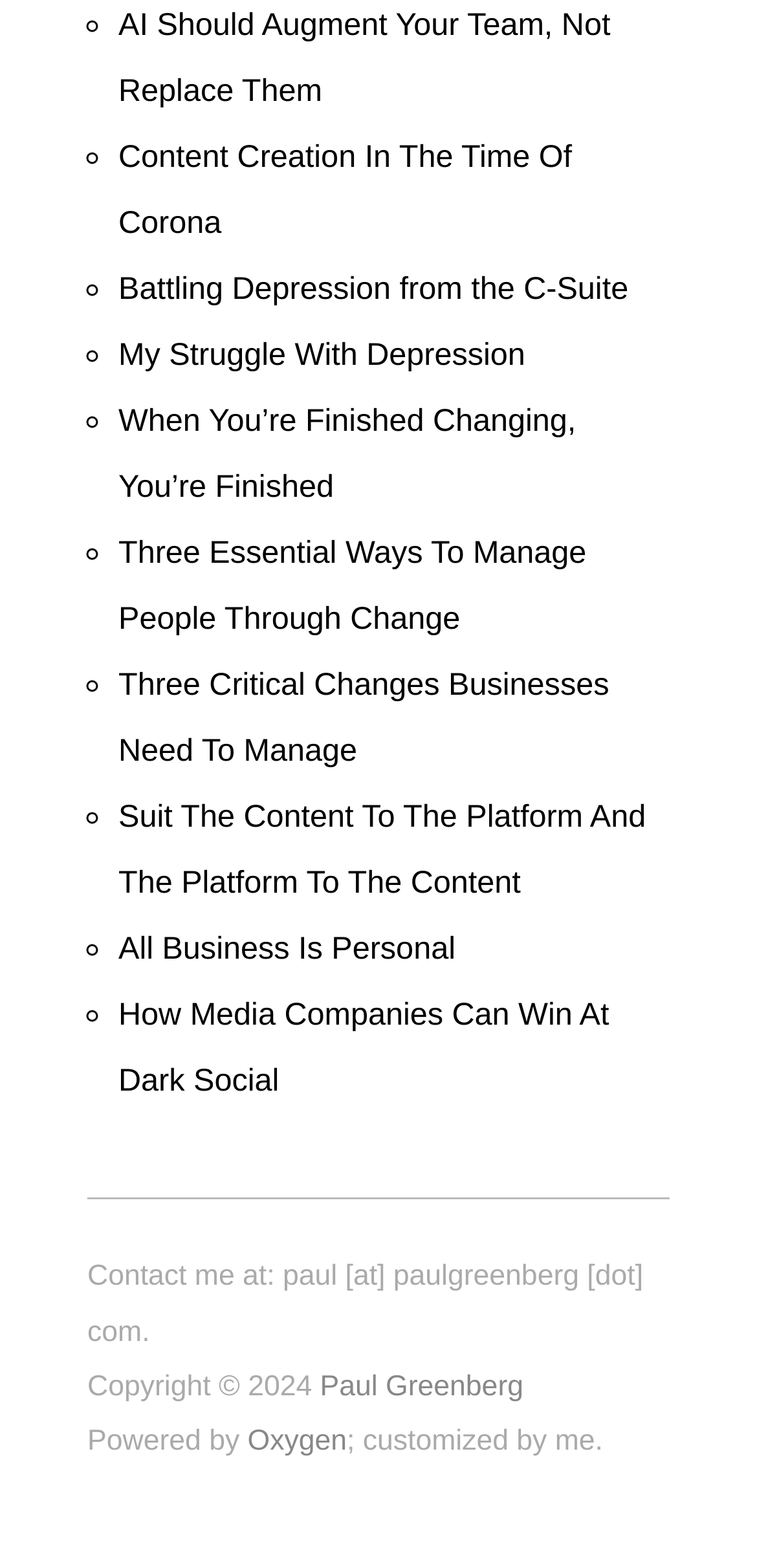Answer the following in one word or a short phrase: 
What is the name of the person who customized the webpage?

Paul Greenberg